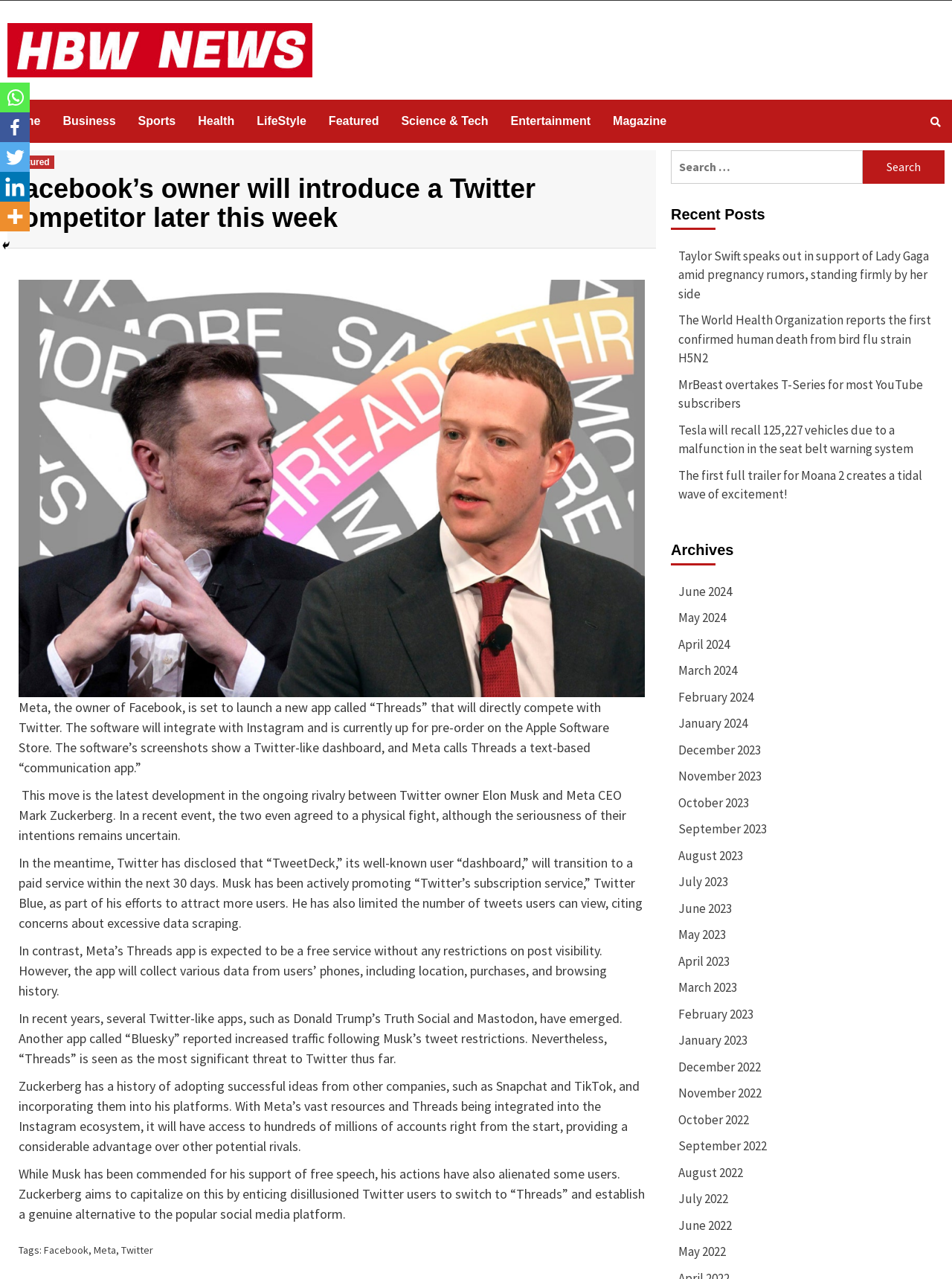Identify the bounding box coordinates for the UI element described as follows: "parent_node: PULPMX SHOW". Ensure the coordinates are four float numbers between 0 and 1, formatted as [left, top, right, bottom].

None